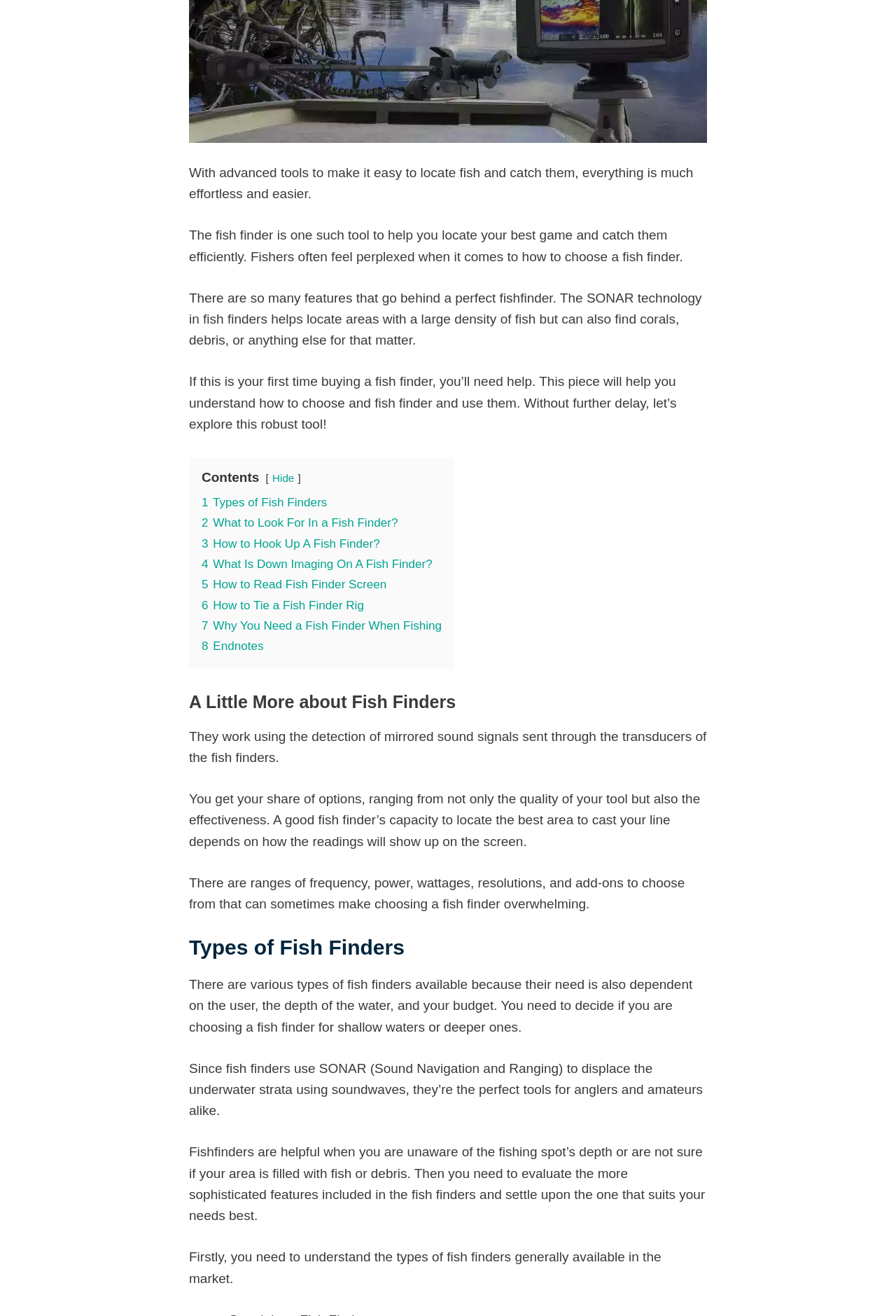Based on the element description "Coaching and Consulting", predict the bounding box coordinates of the UI element.

None